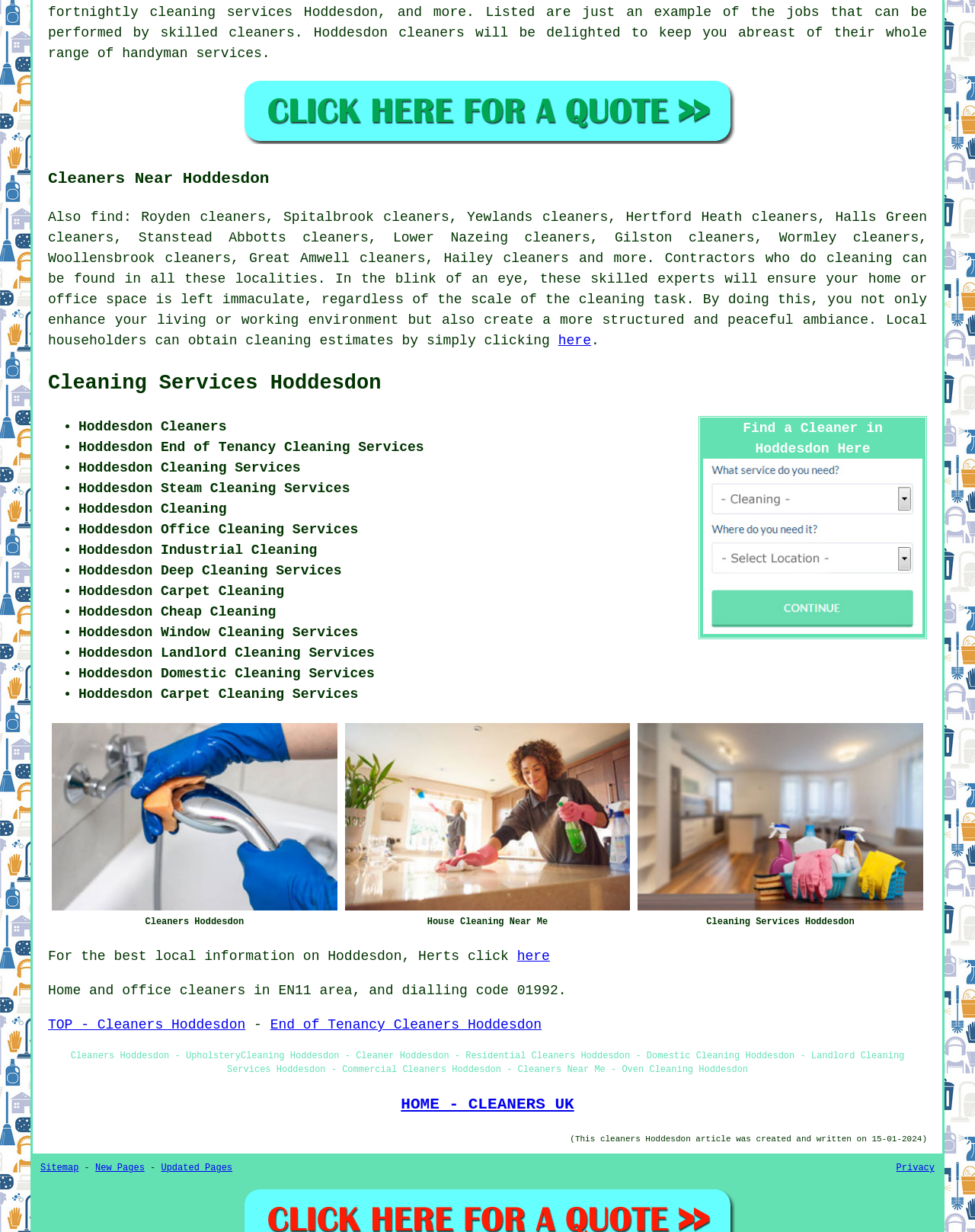Identify the bounding box coordinates of the specific part of the webpage to click to complete this instruction: "Click on 'Book a Cleaner in Hoddesdon UK'".

[0.246, 0.108, 0.754, 0.12]